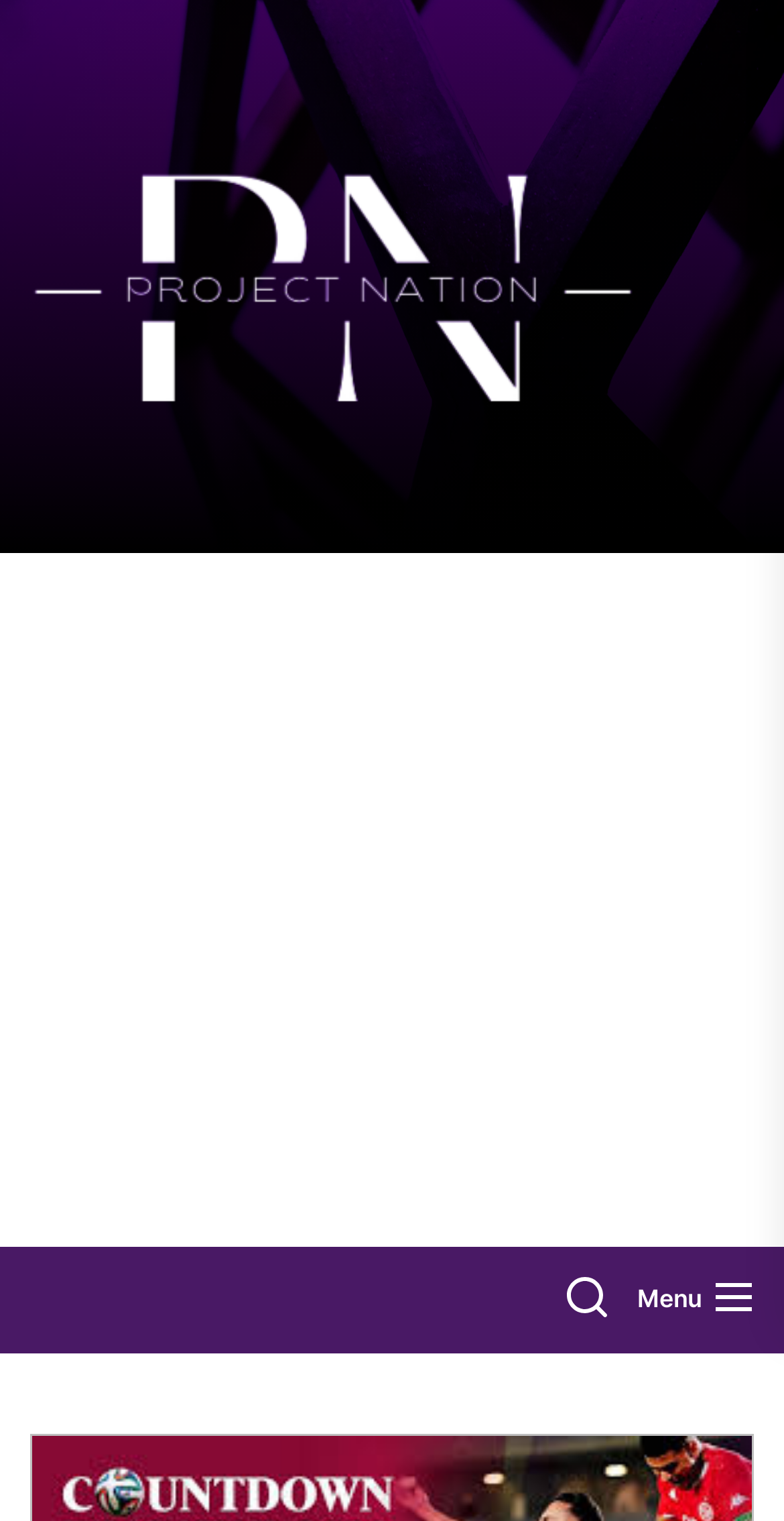Identify the main heading of the webpage and provide its text content.

5 Sites To Enjoy FIFA World Cup Streaming Free Of Charge